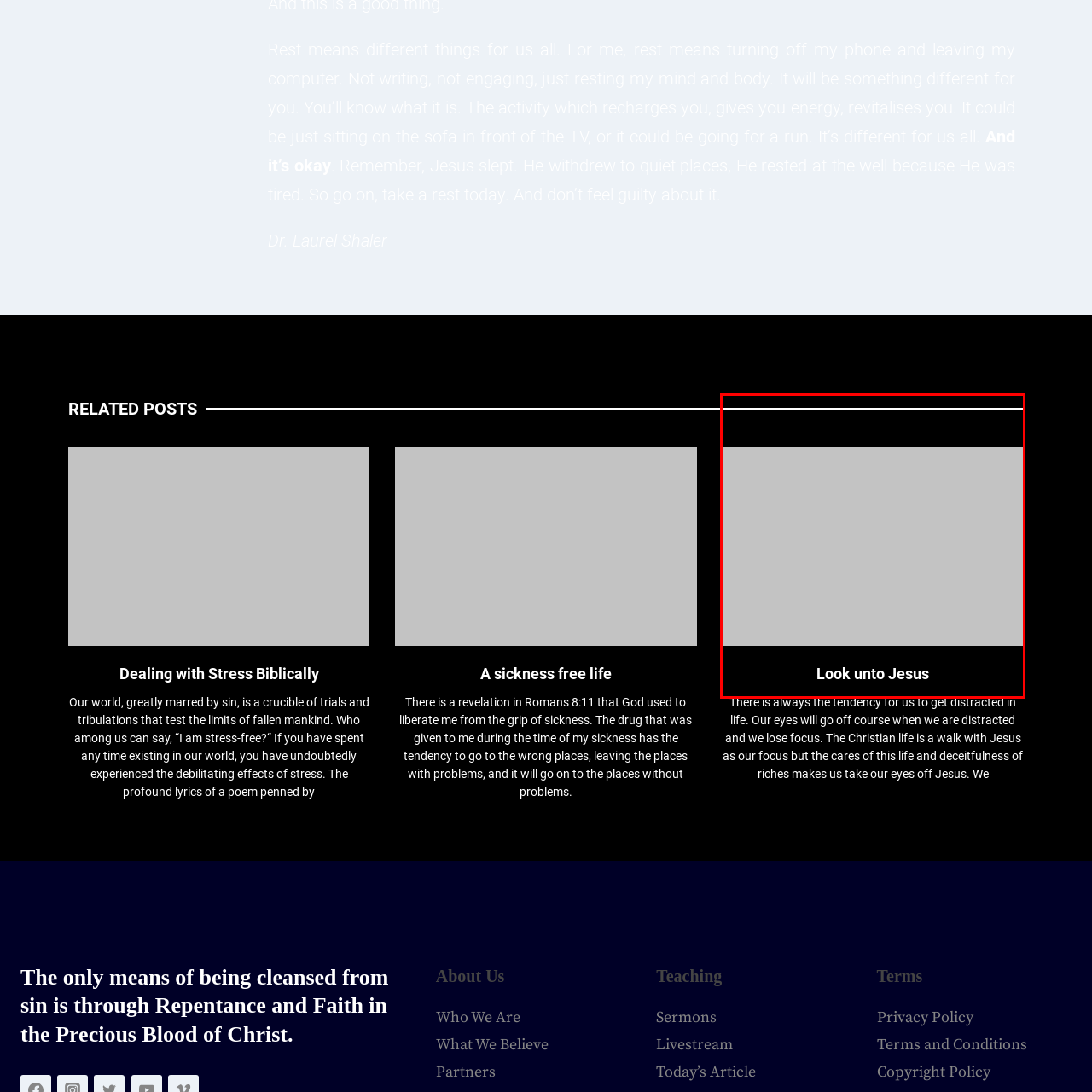Generate a detailed caption for the image that is outlined by the red border.

The image features a heading titled "Look unto Jesus," suggesting a focus on spiritual reflection and devotion. Beneath the heading, there is text that speaks to the distractions of life, emphasizing the importance of maintaining one's focus on Jesus amidst life's challenges. This captures the essence of Christian teaching, encouraging the viewer to seek guidance and clarity through faith. The overall design underscores themes of hope and resilience, inviting contemplation on the significance of looking to Jesus for strength and direction.